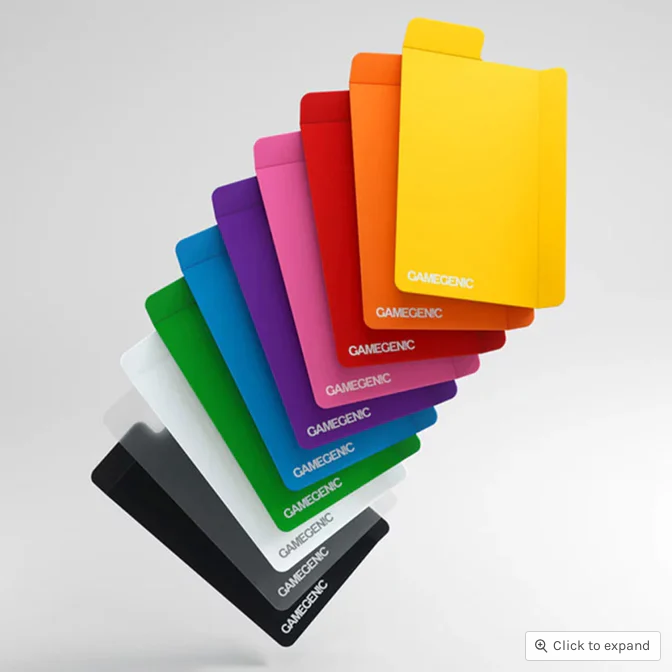Give an elaborate caption for the image.

The image showcases a vibrant collection of **Gamegenic Flex Card Dividers**, arranged in a visually appealing fan-like display. This multicolored pack features ten card dividers crafted from durable materials, each designed with a unique vibrant color for maximum organization. The dividers seem to include shades of yellow, red, pink, purple, blue, green, and black, all prominently bearing the **Gamegenic** logo. These dividers are ideal for tidying up deck boxes and enhancing the ease of access to cards, making them perfect for board games and collectible card games enthusiasts.